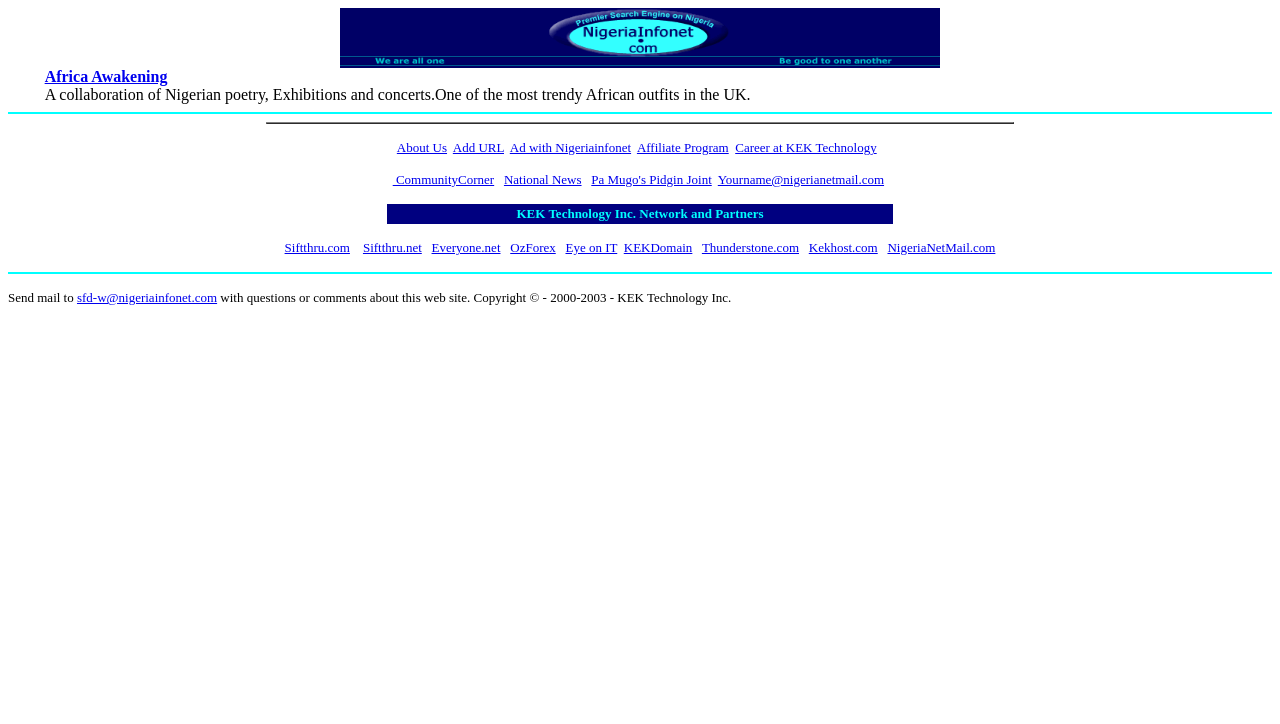Given the webpage screenshot and the description, determine the bounding box coordinates (top-left x, top-left y, bottom-right x, bottom-right y) that define the location of the UI element matching this description: Eye on IT

[0.442, 0.331, 0.482, 0.352]